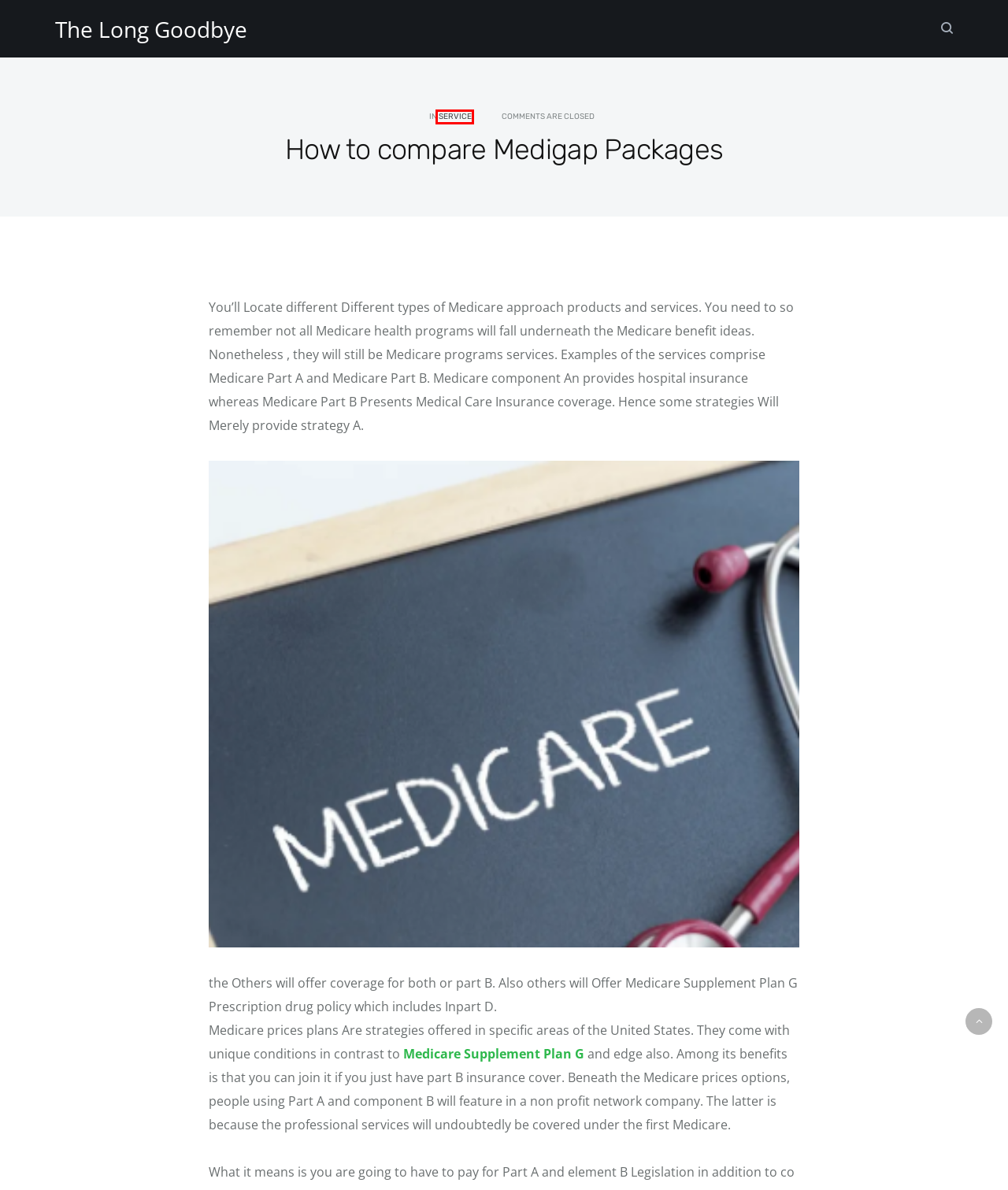You have a screenshot of a webpage with an element surrounded by a red bounding box. Choose the webpage description that best describes the new page after clicking the element inside the red bounding box. Here are the candidates:
A. UTrade Markets
B. Demystifying Niche Edits: Strategies for Sustainable SEO Growth – The Long Goodbye
C. Service – The Long Goodbye
D. The Long Goodbye – Have no fear of perfection, you’ll never reach it.
E. Tubidy MP3: How to Organize Your Downloads – The Long Goodbye
F. supplement – The Long Goodbye
G. Plus500: The best demo broker – The Long Goodbye
H. Plan G – The Long Goodbye

C